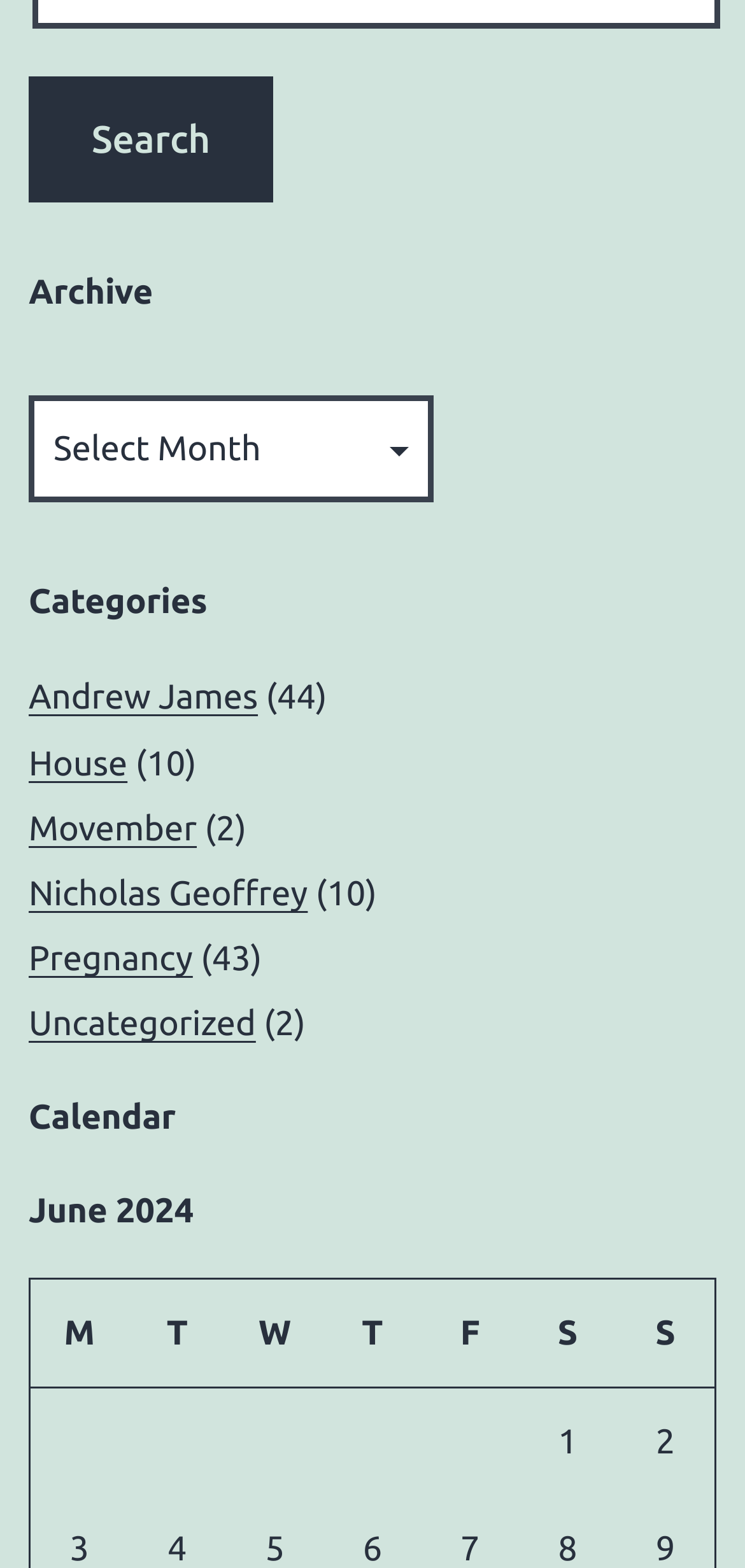Kindly determine the bounding box coordinates for the area that needs to be clicked to execute this instruction: "View calendar".

[0.038, 0.699, 0.962, 0.729]